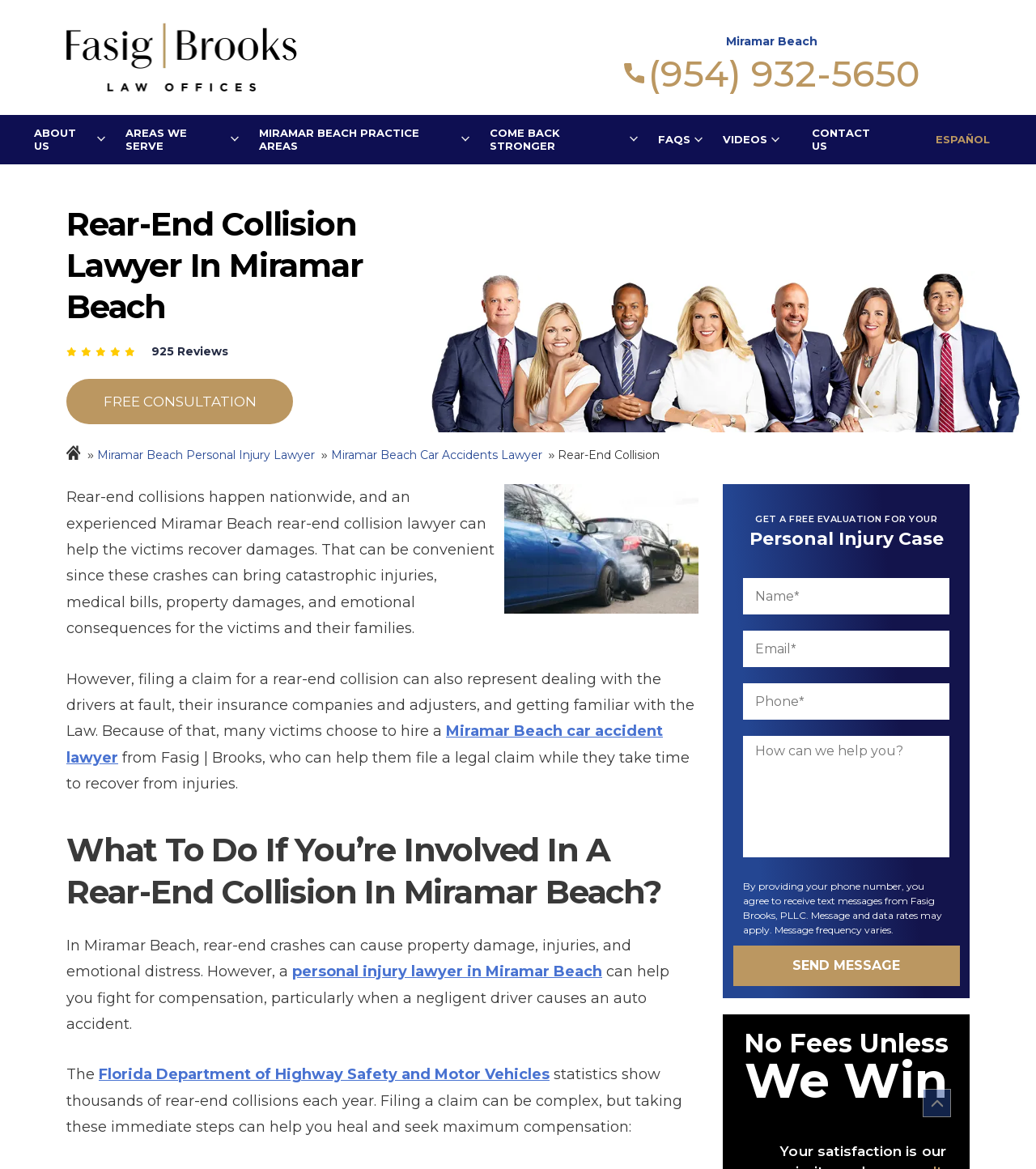Please identify the bounding box coordinates of the clickable area that will fulfill the following instruction: "Click the 'FREE CONSULTATION' link". The coordinates should be in the format of four float numbers between 0 and 1, i.e., [left, top, right, bottom].

[0.064, 0.324, 0.283, 0.363]